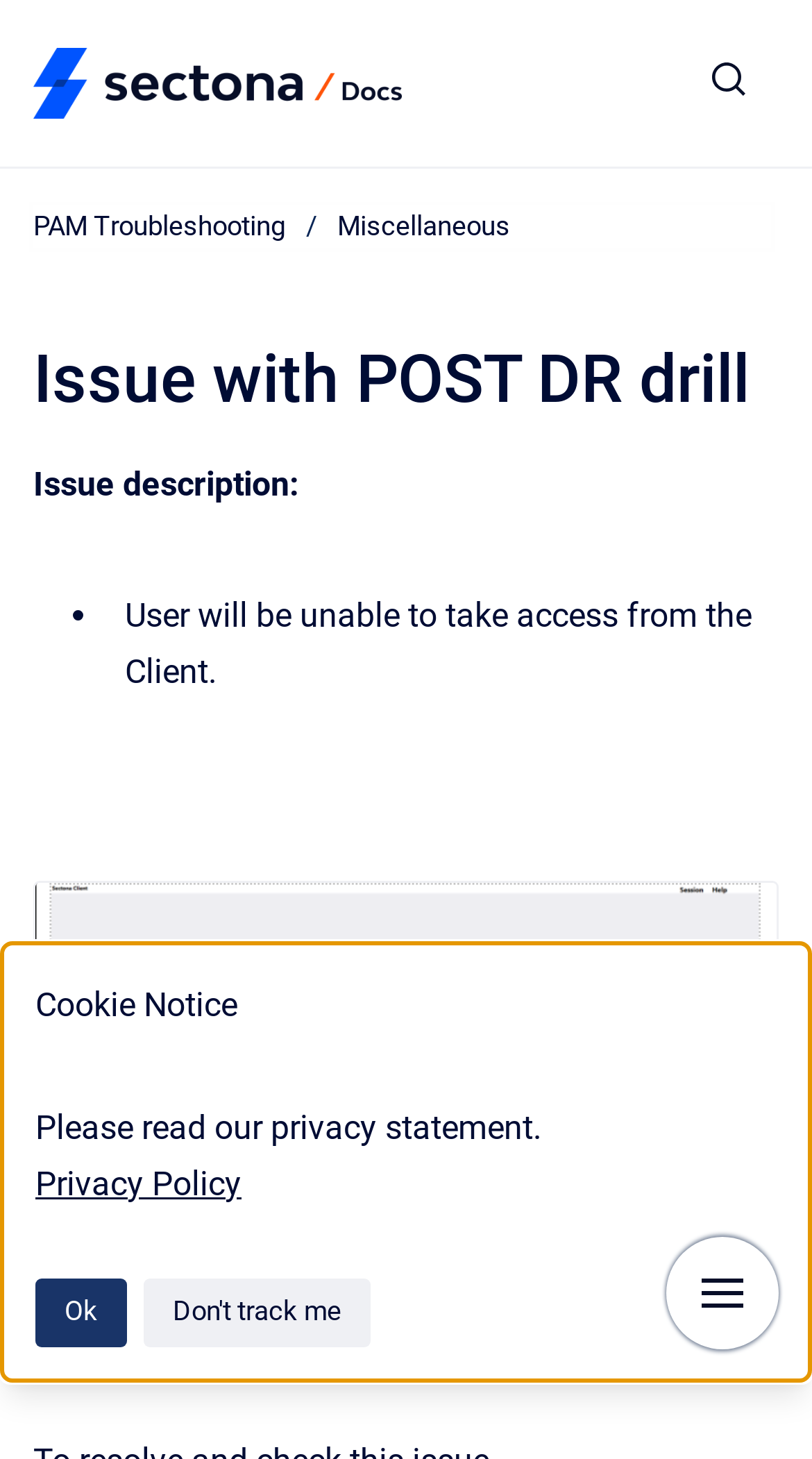Locate the bounding box coordinates of the segment that needs to be clicked to meet this instruction: "go to PAM Troubleshooting".

[0.041, 0.141, 0.351, 0.169]